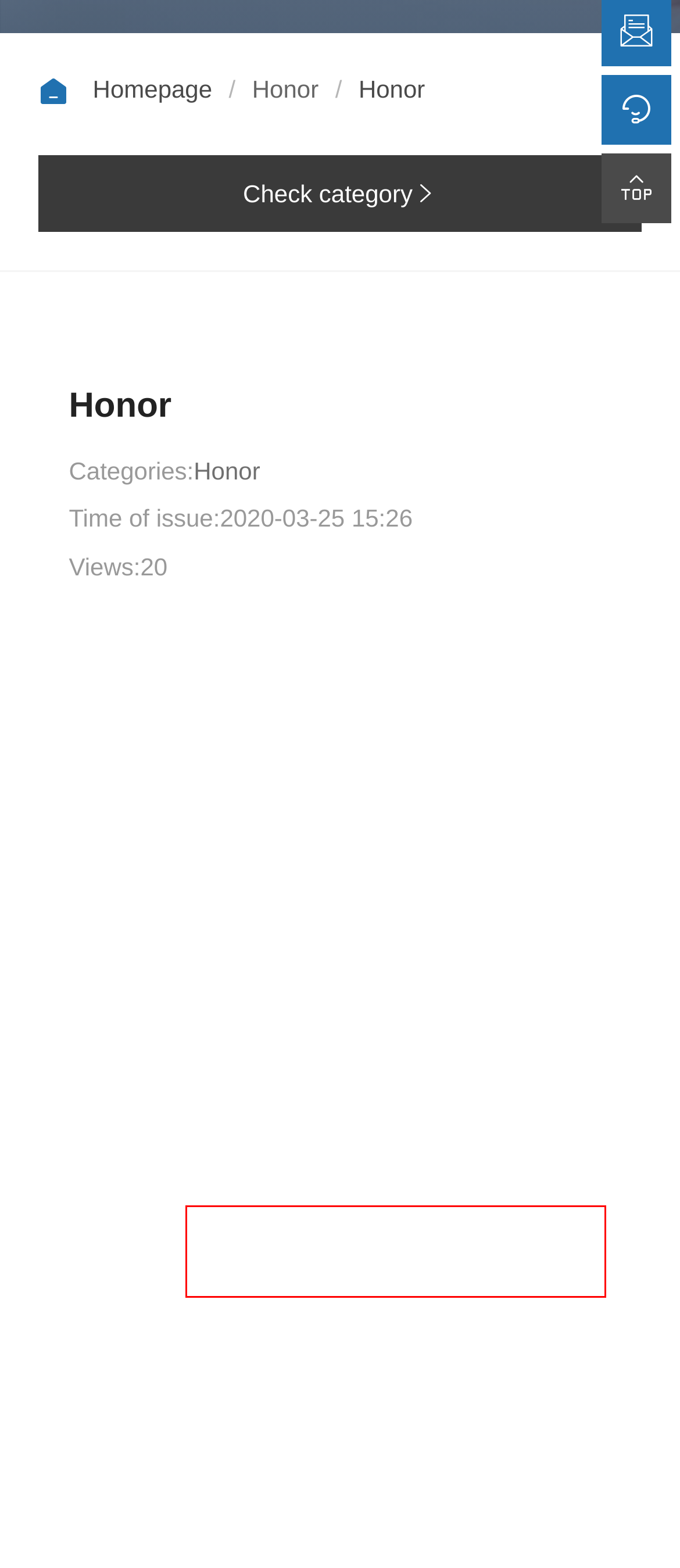You have a screenshot of a webpage where a UI element is enclosed in a red rectangle. Perform OCR to capture the text inside this red rectangle.

Explore the cutting-edge technology behind the fully automatic rotary PU injection machine and how it is transforming the manufacturing industry. Learn about the benefits, features, and applications o